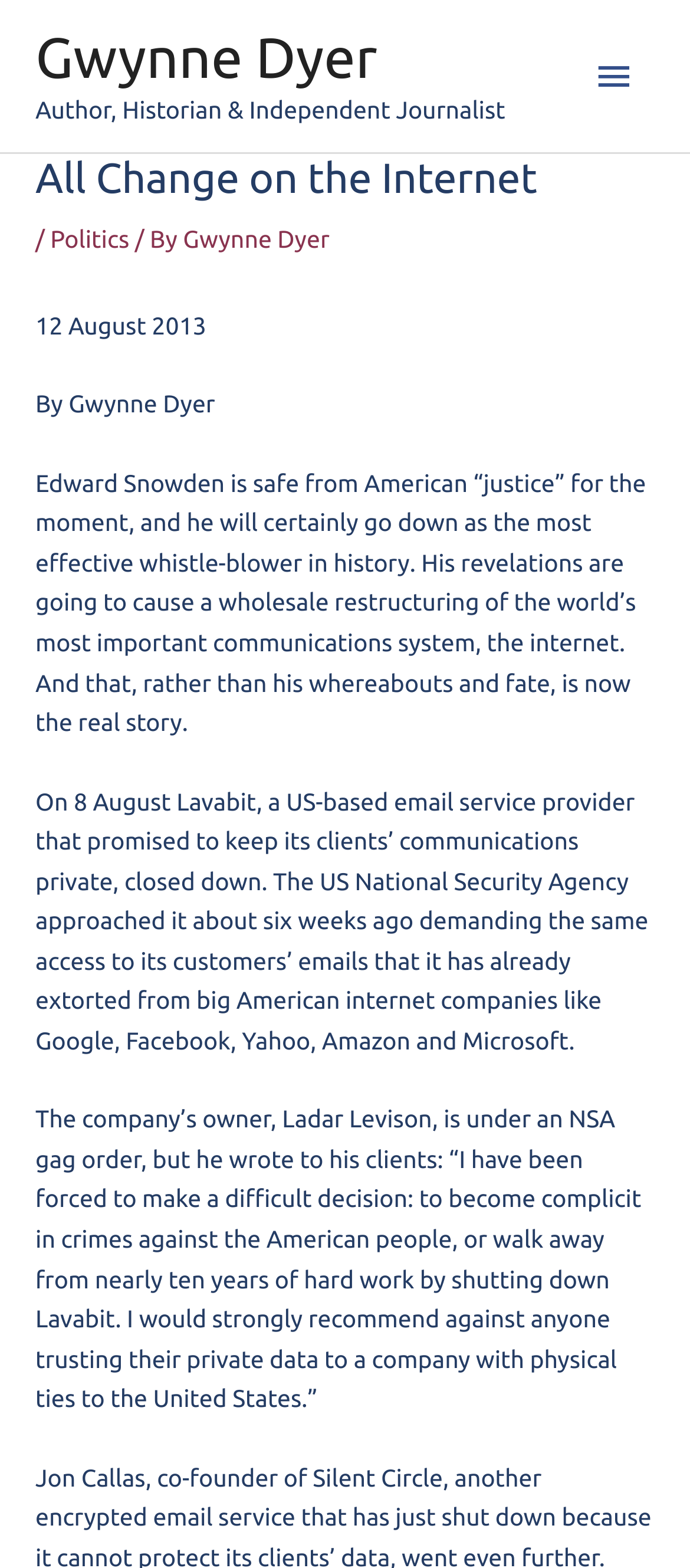Identify the bounding box coordinates for the UI element mentioned here: "Politics". Provide the coordinates as four float values between 0 and 1, i.e., [left, top, right, bottom].

[0.073, 0.143, 0.188, 0.161]